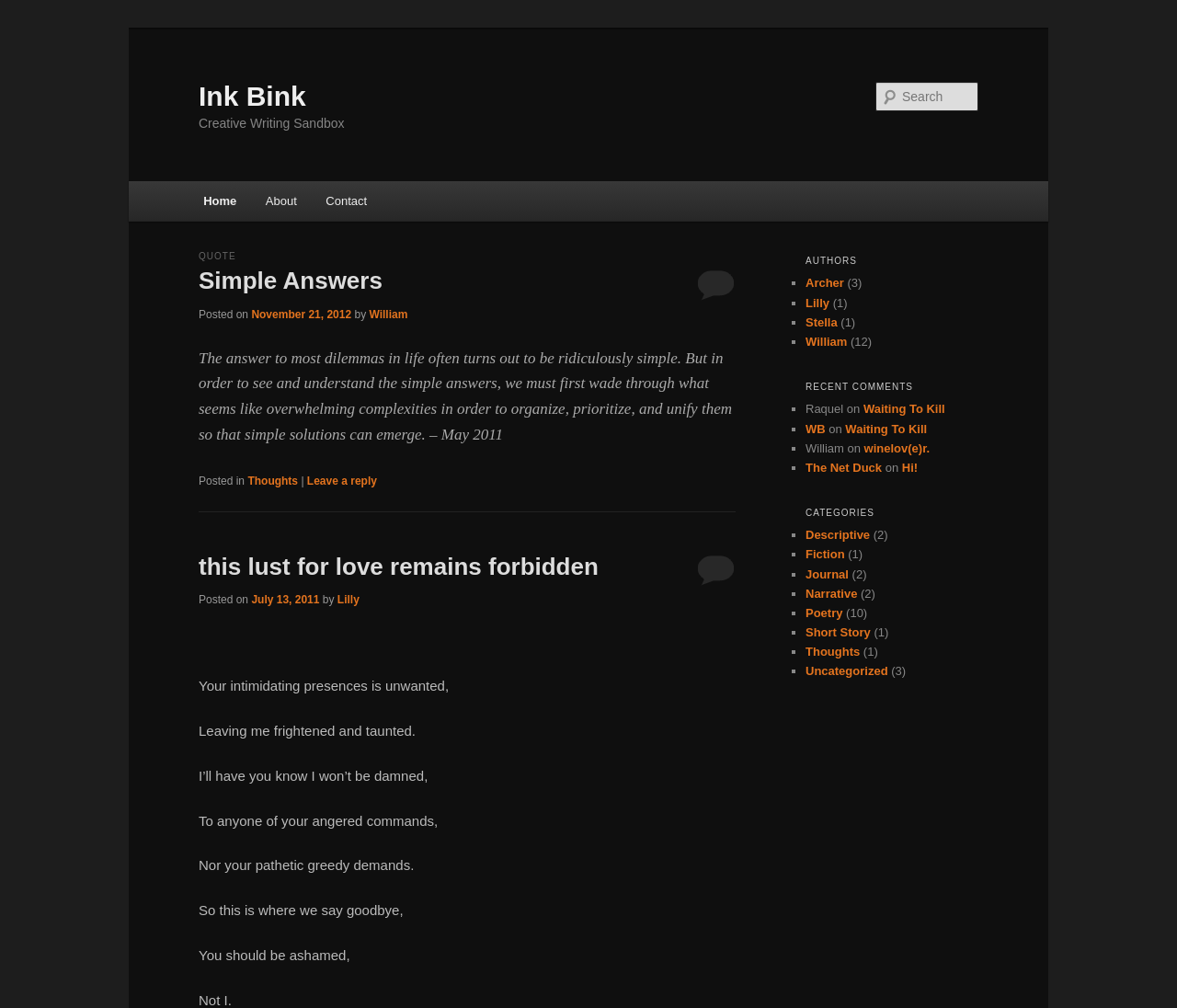Determine the bounding box coordinates of the region to click in order to accomplish the following instruction: "Read the article 'Simple Answers'". Provide the coordinates as four float numbers between 0 and 1, specifically [left, top, right, bottom].

[0.169, 0.248, 0.625, 0.304]